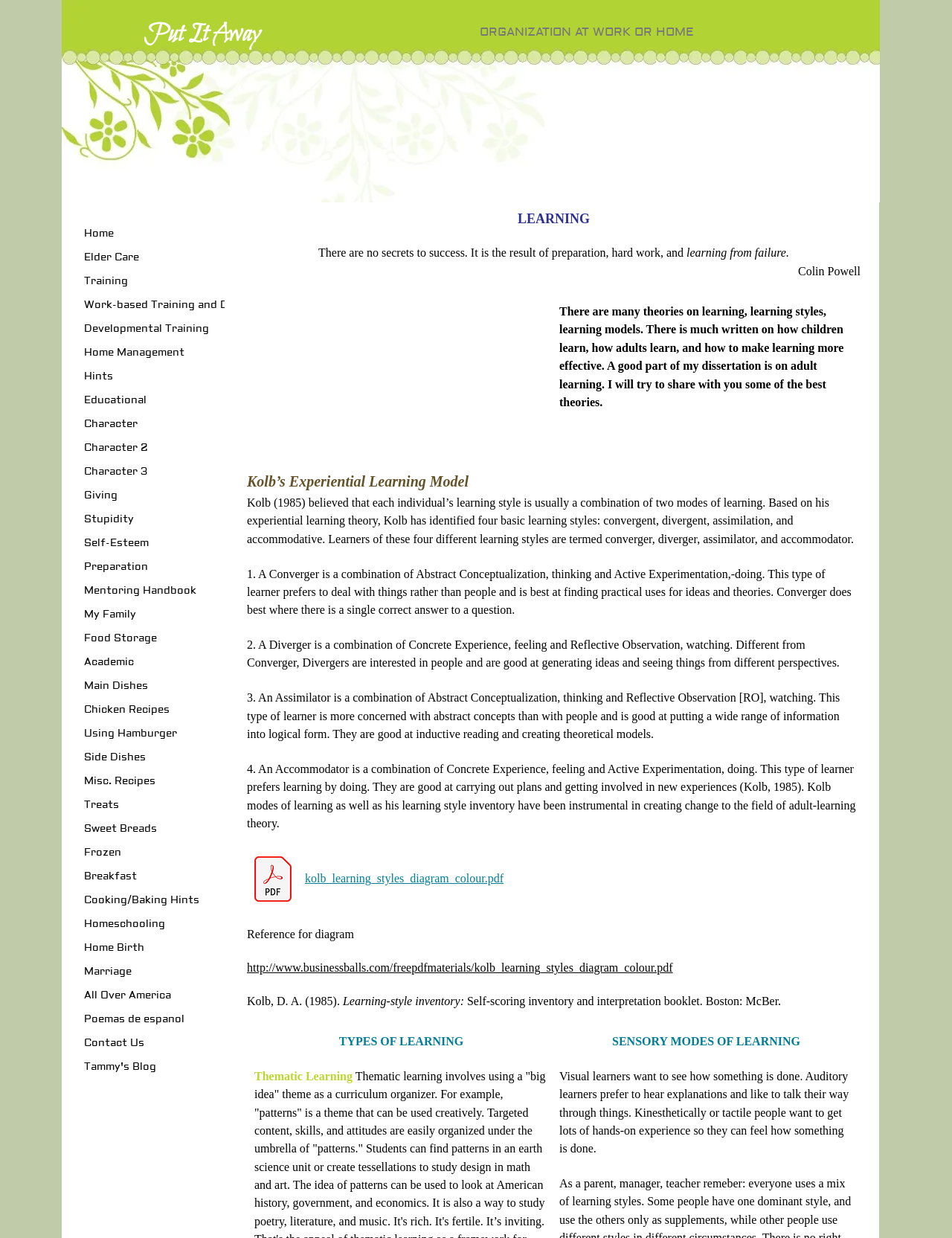What are the three sensory modes of learning mentioned on the webpage?
Answer briefly with a single word or phrase based on the image.

Visual, Auditory, Kinesthetic